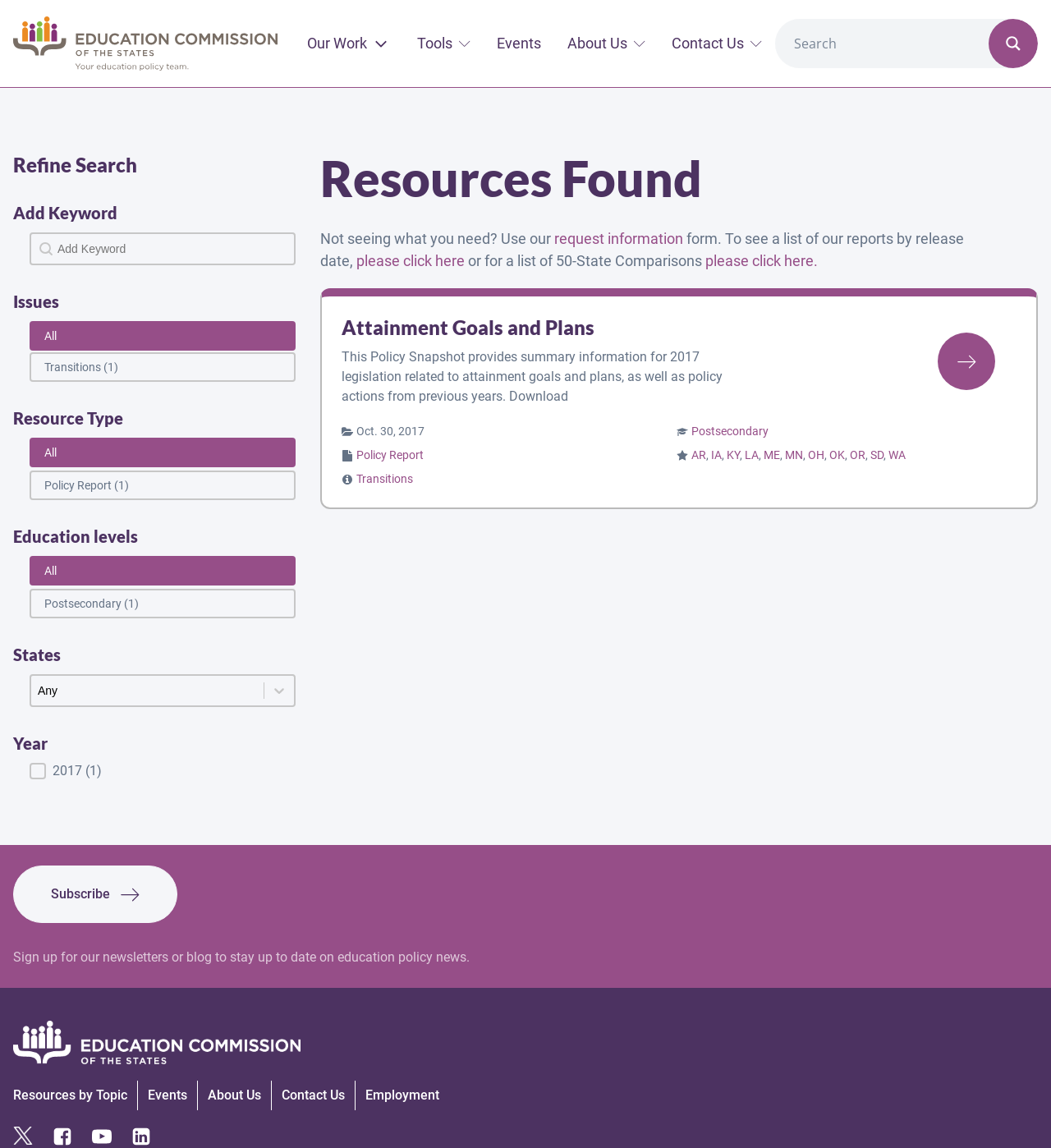What is the purpose of the 'Refine Search' section?
Using the image as a reference, answer with just one word or a short phrase.

To filter search results